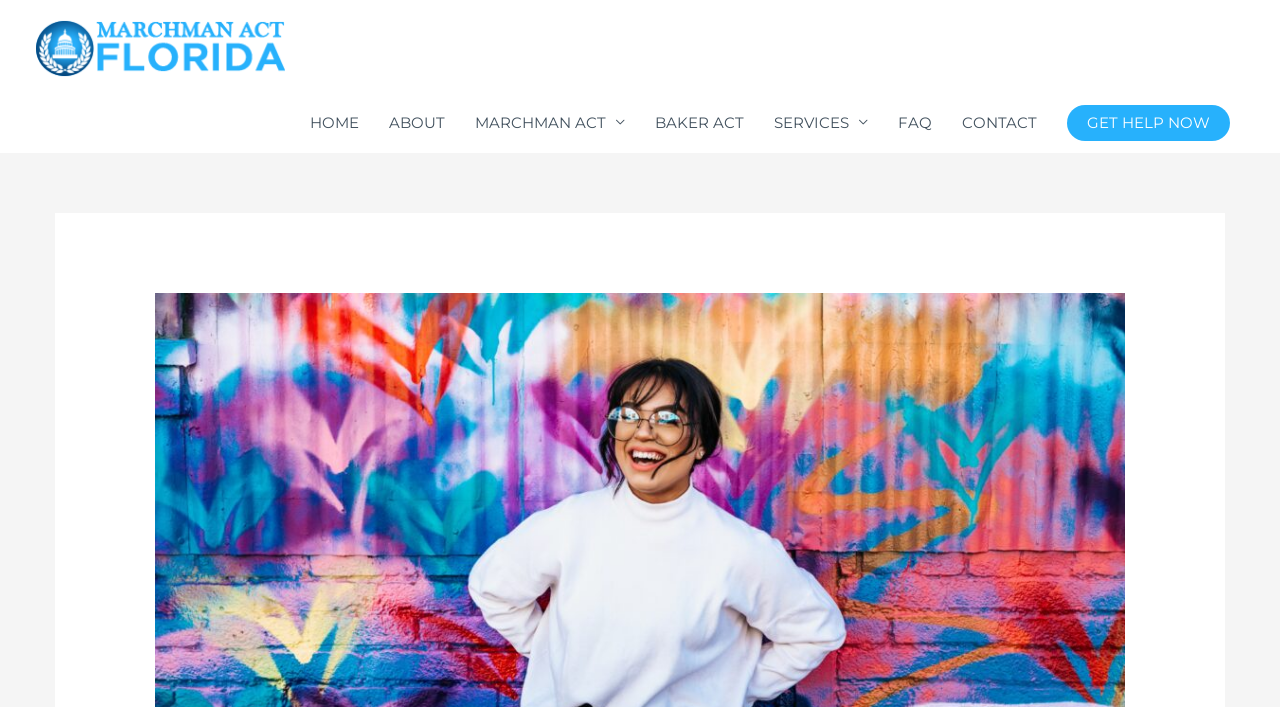Provide a brief response to the question below using one word or phrase:
What is the first link in the navigation?

HOME